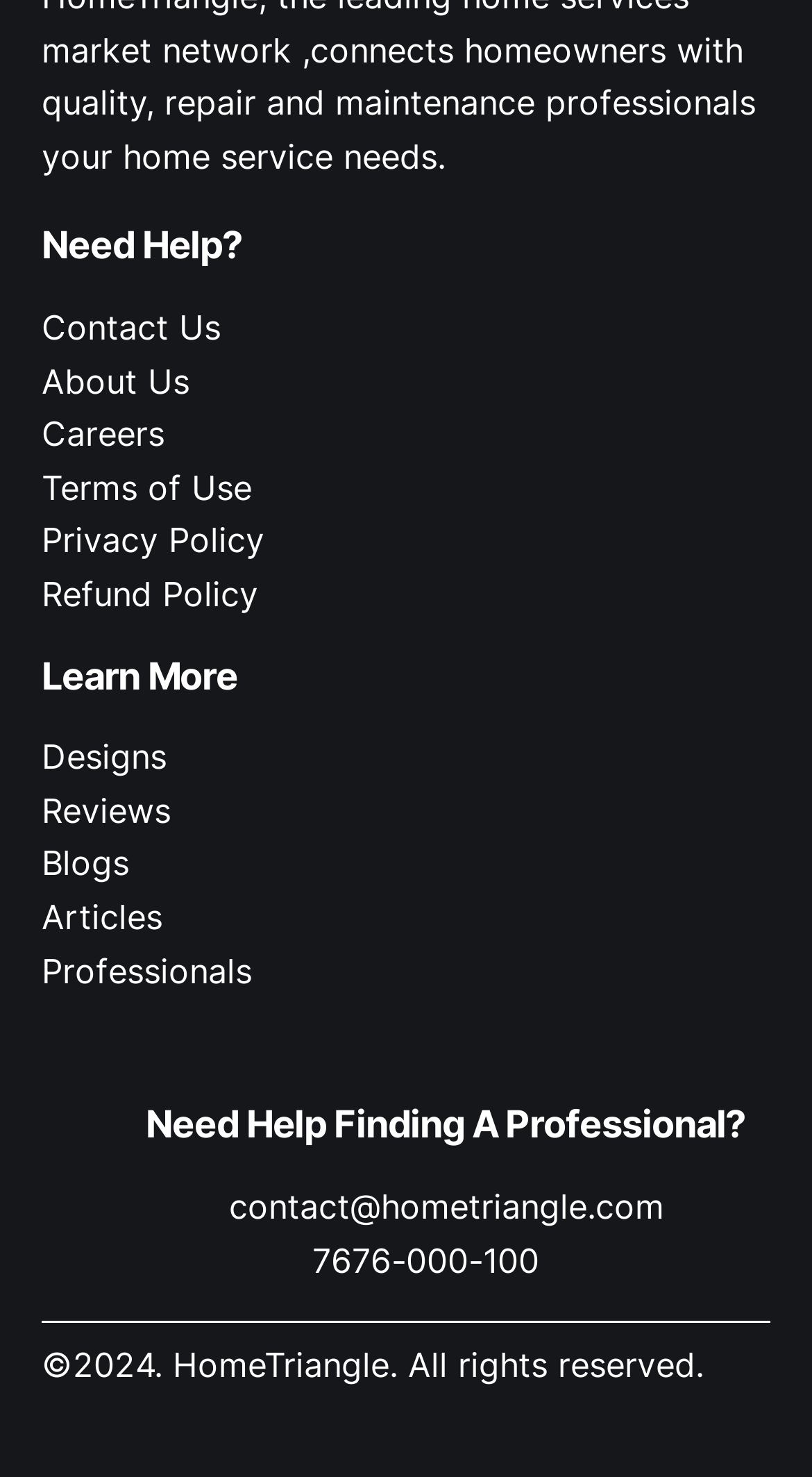Extract the bounding box for the UI element that matches this description: "Designs".

[0.051, 0.498, 0.205, 0.526]